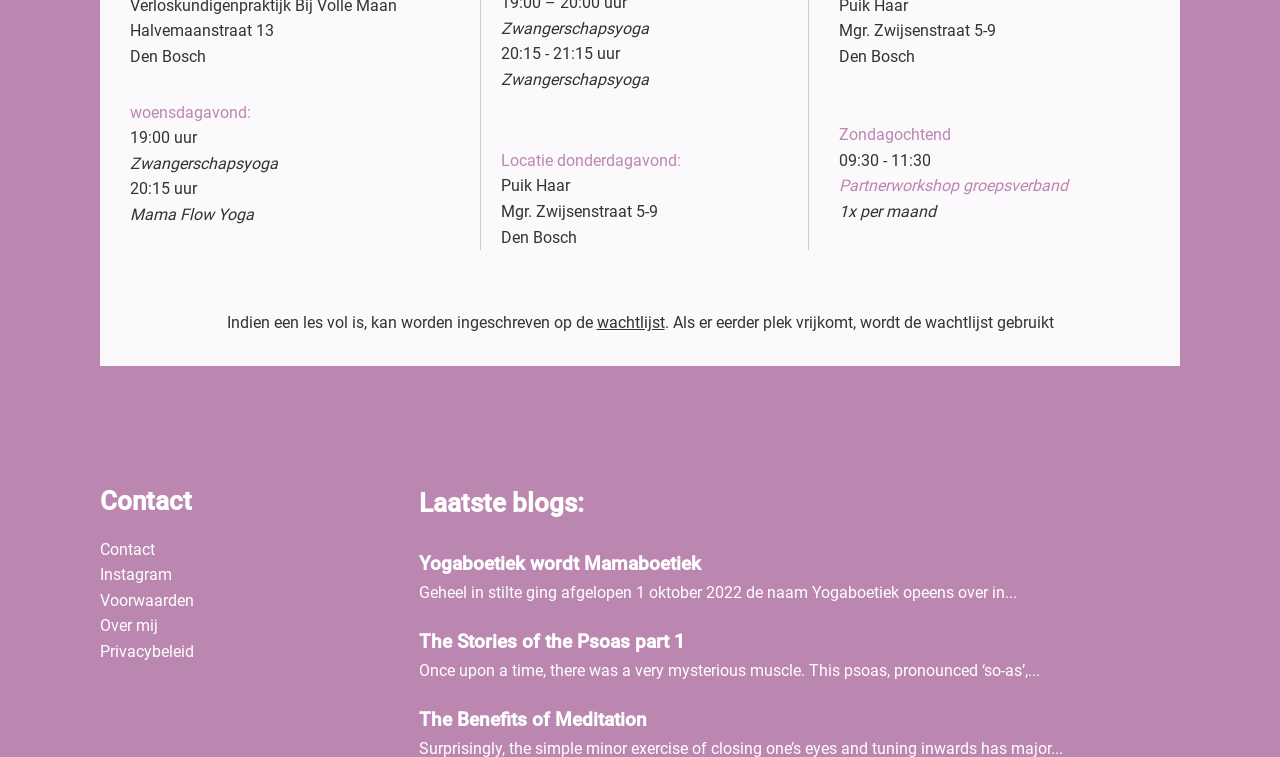Please determine the bounding box coordinates of the element's region to click in order to carry out the following instruction: "Click the 'wachtlijst' link". The coordinates should be four float numbers between 0 and 1, i.e., [left, top, right, bottom].

[0.466, 0.414, 0.519, 0.439]